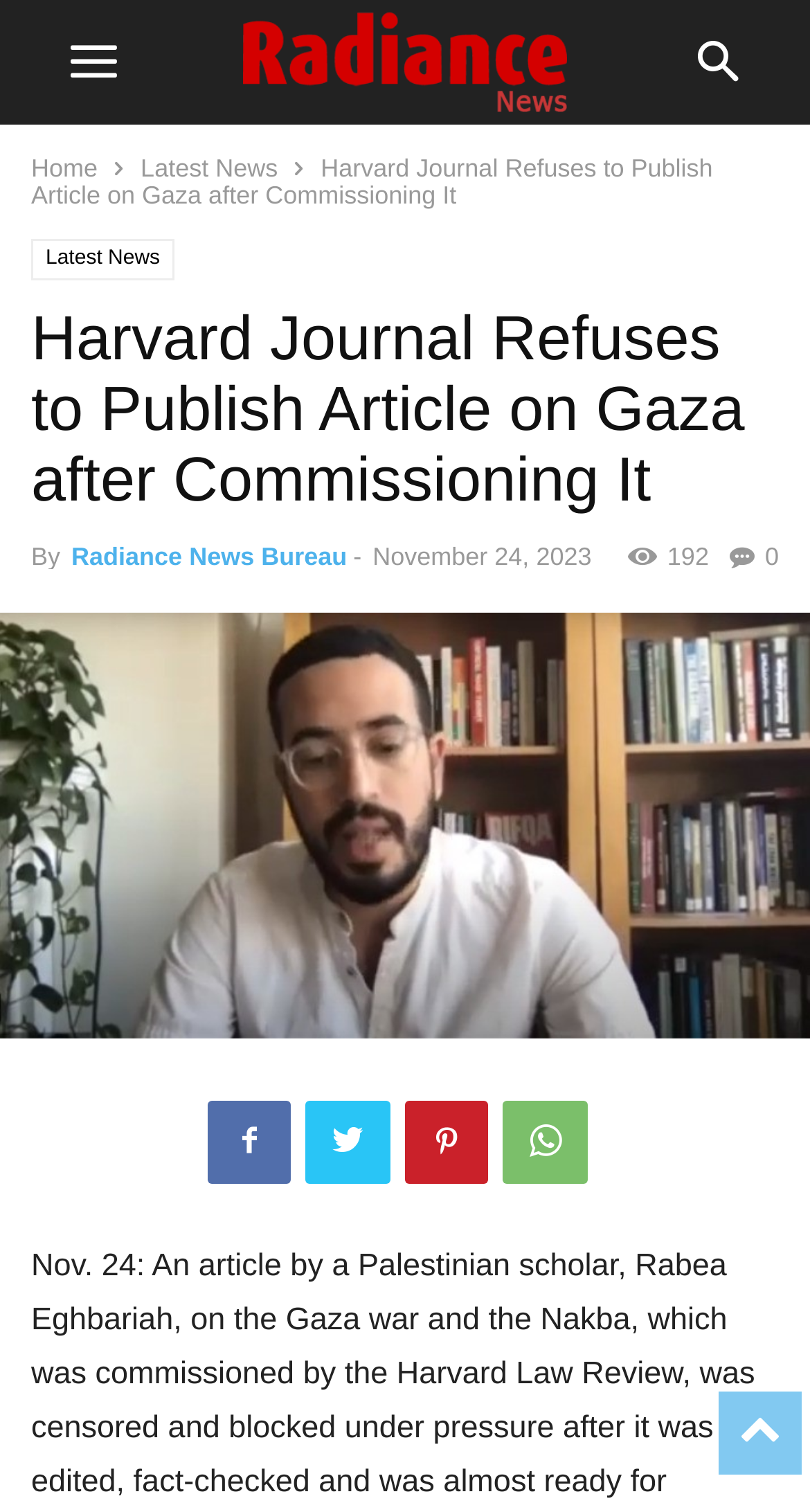How many social media sharing options are there?
Using the image as a reference, deliver a detailed and thorough answer to the question.

I found the answer by looking at the social media icons at the bottom of the article, which are four in total, indicating that there are four social media sharing options.